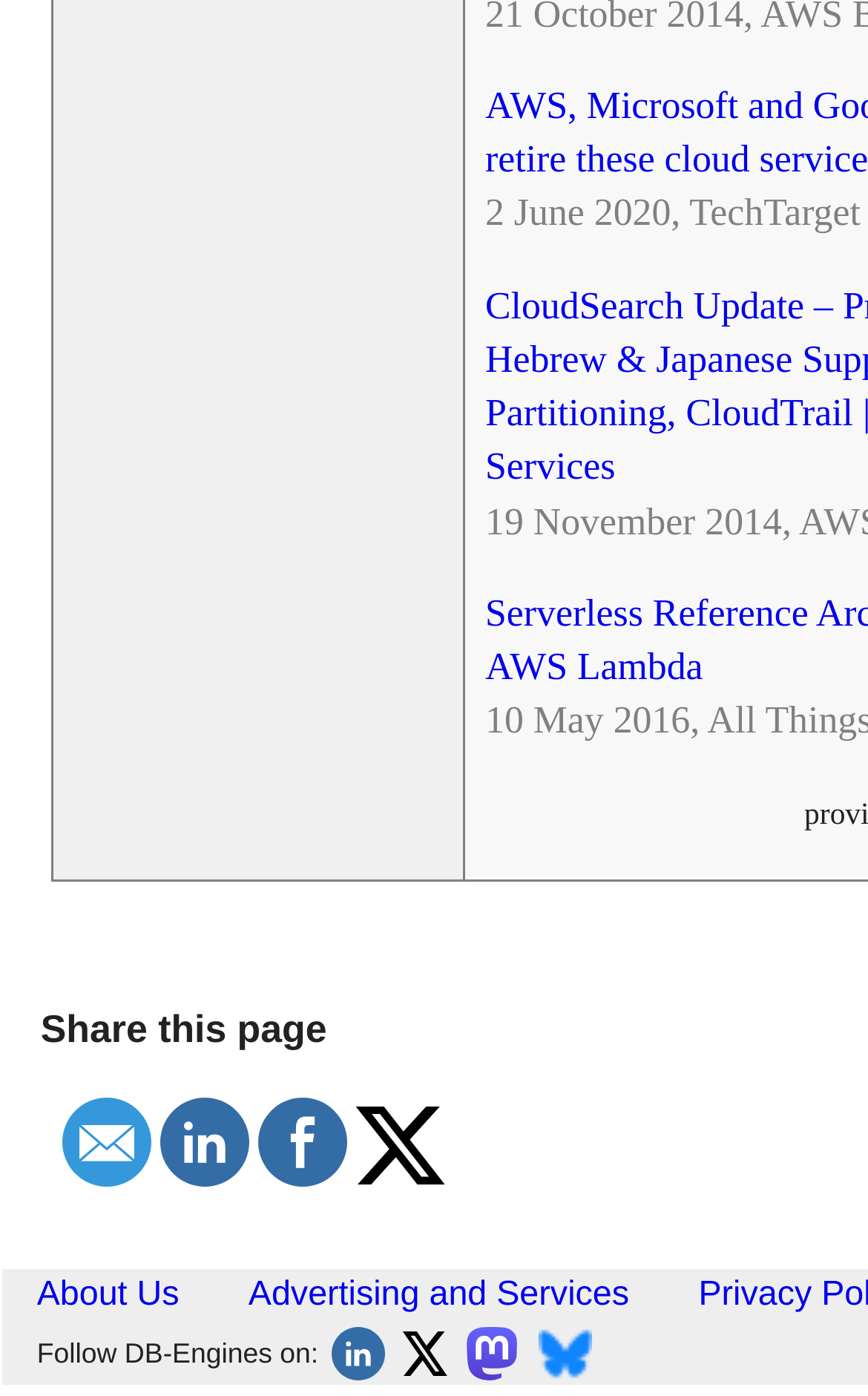Find the bounding box coordinates for the UI element whose description is: "Advertising and Services". The coordinates should be four float numbers between 0 and 1, in the format [left, top, right, bottom].

[0.286, 0.913, 0.725, 0.94]